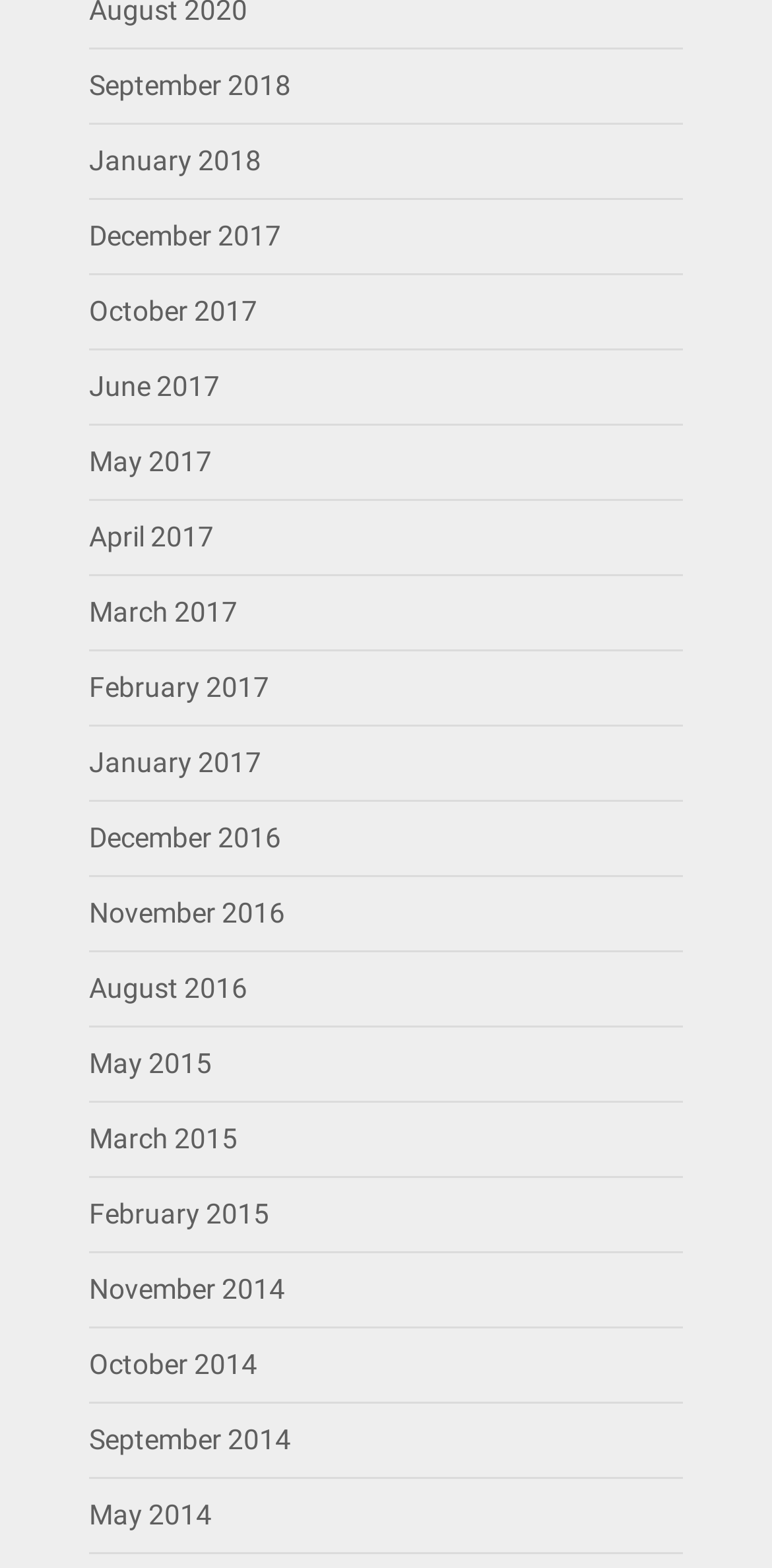Locate the bounding box coordinates of the UI element described by: "October 2014". Provide the coordinates as four float numbers between 0 and 1, formatted as [left, top, right, bottom].

[0.115, 0.86, 0.333, 0.88]